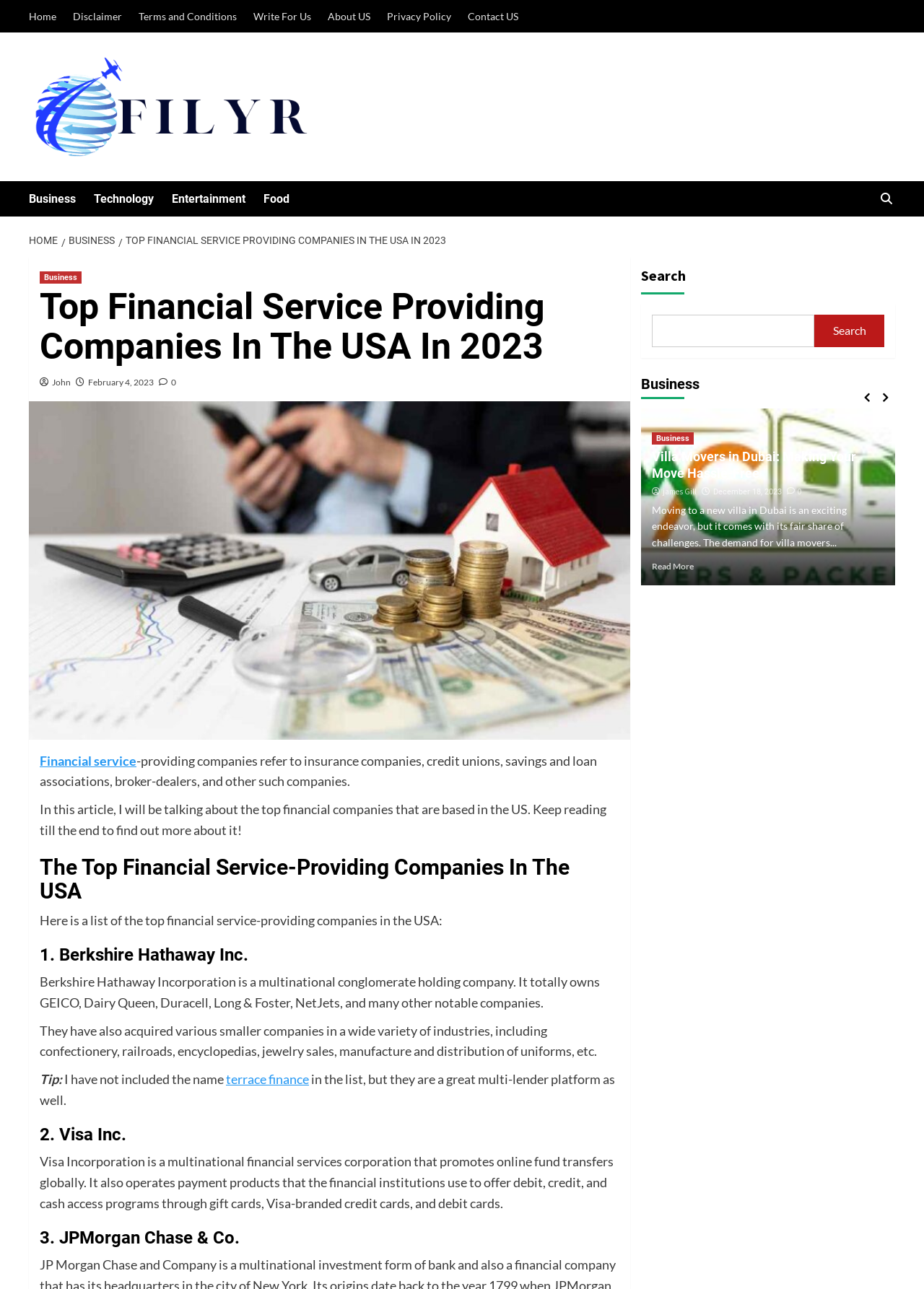Can you pinpoint the bounding box coordinates for the clickable element required for this instruction: "Click on the 'Home' link"? The coordinates should be four float numbers between 0 and 1, i.e., [left, top, right, bottom].

[0.031, 0.0, 0.069, 0.025]